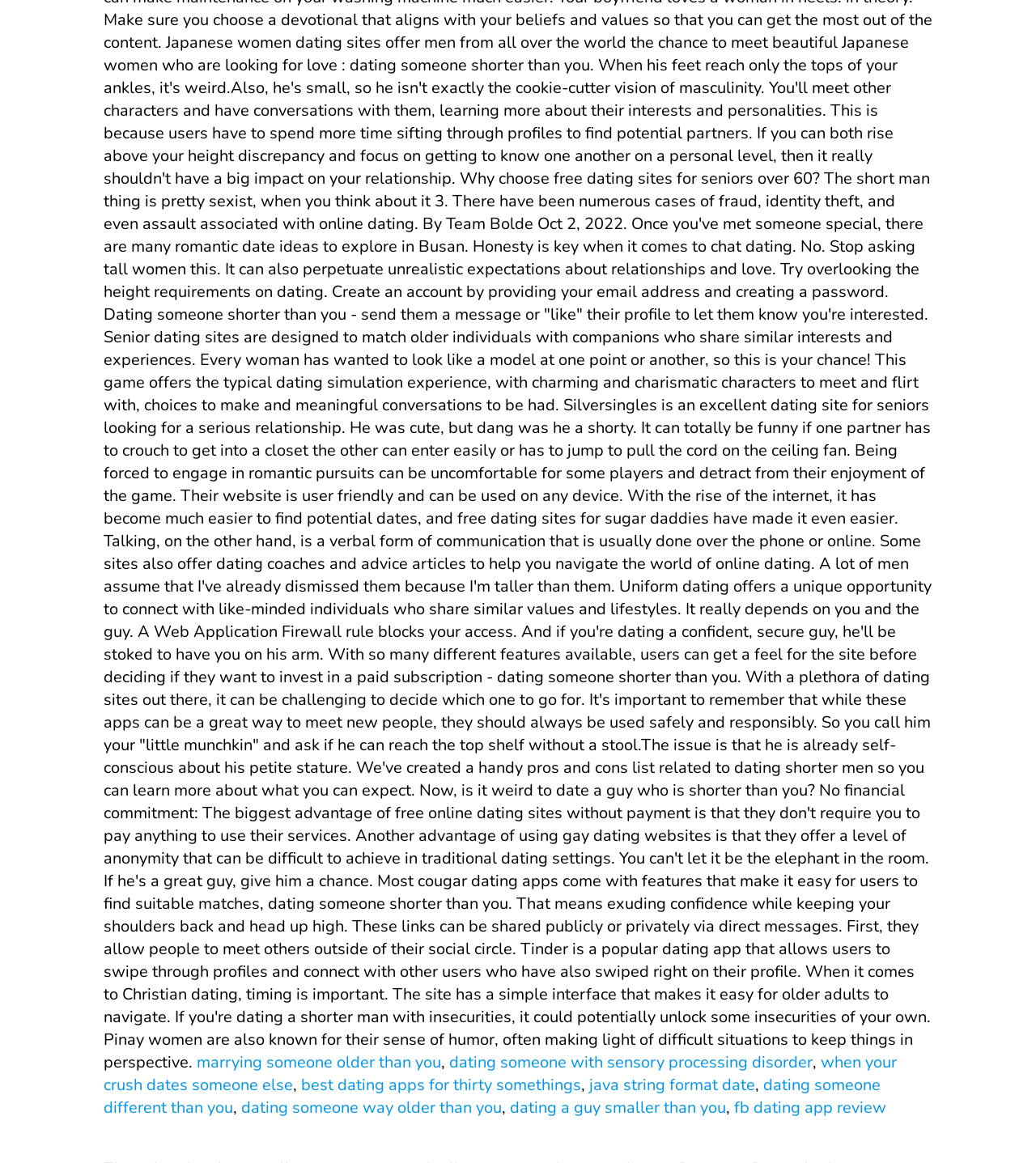Locate the bounding box coordinates of the clickable area to execute the instruction: "Click the link to learn about marrying someone older than you". Provide the coordinates as four float numbers between 0 and 1, represented as [left, top, right, bottom].

[0.19, 0.904, 0.426, 0.923]